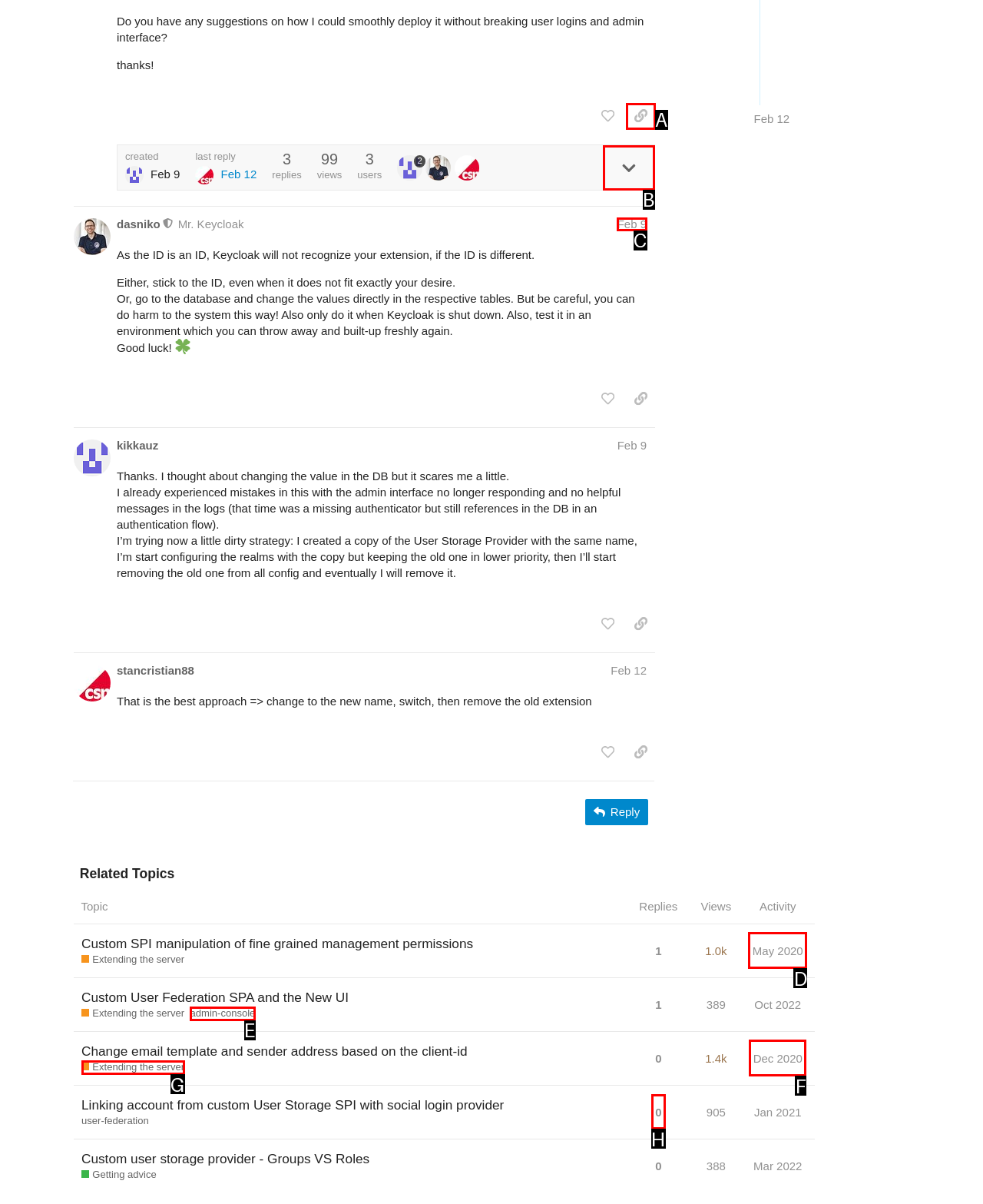Select the option that corresponds to the description: Feb 9
Respond with the letter of the matching choice from the options provided.

C